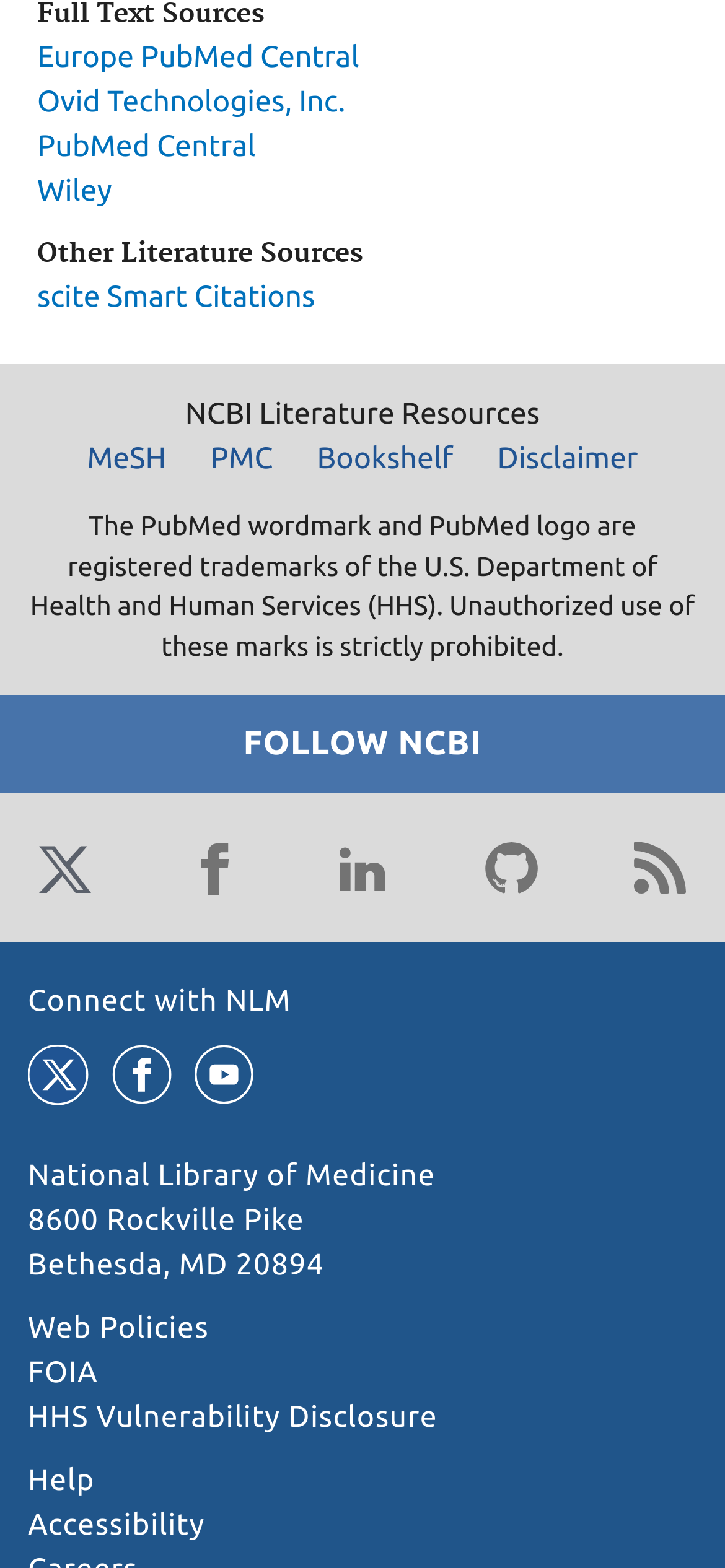Please provide a short answer using a single word or phrase for the question:
How many social media links are there?

6